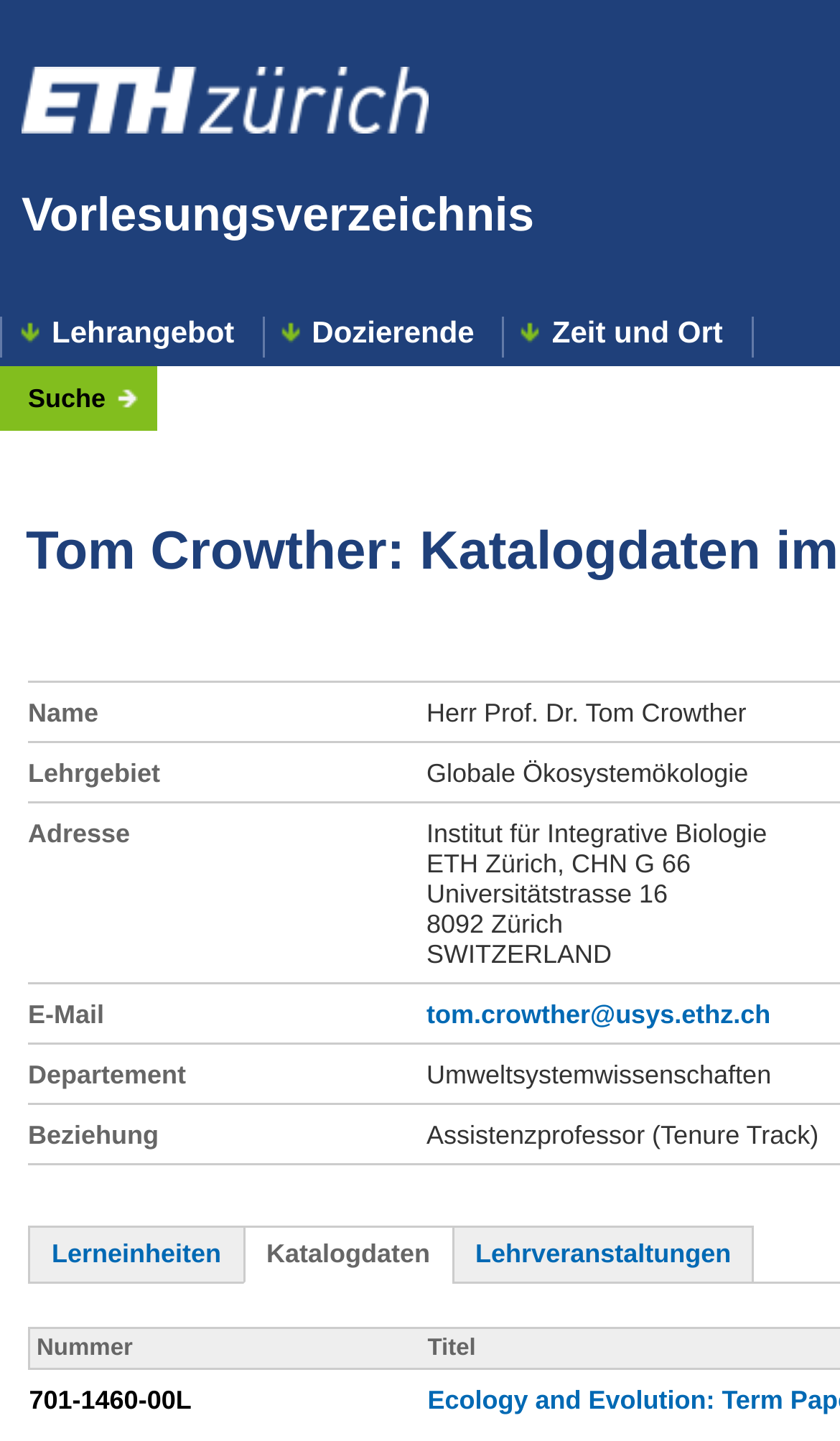Provide your answer in one word or a succinct phrase for the question: 
What is the email address of the person?

tom.crowther@usys.ethz.ch